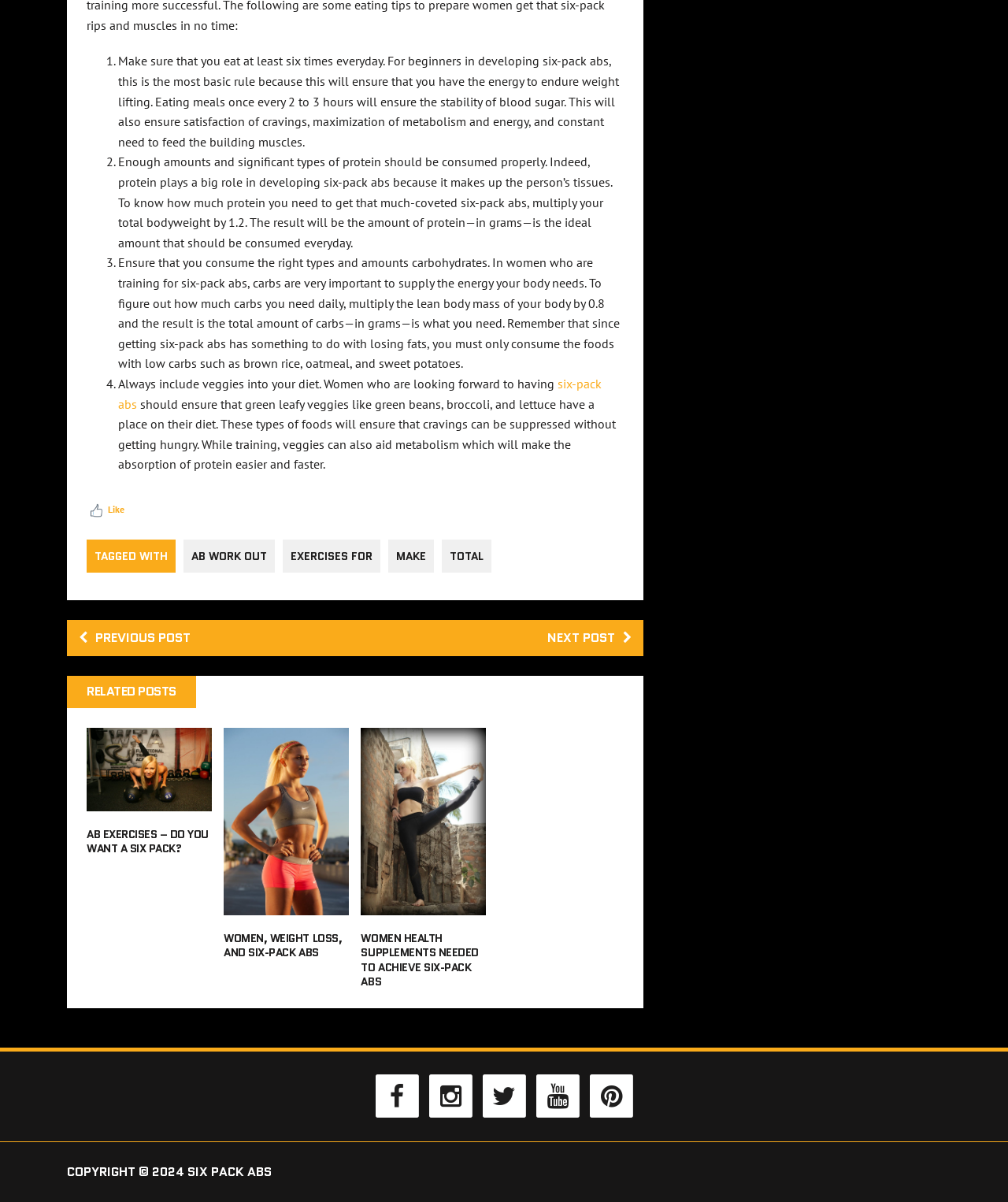Locate the bounding box coordinates of the clickable area needed to fulfill the instruction: "Click on 'COMMISSIONS EDILIC'".

None